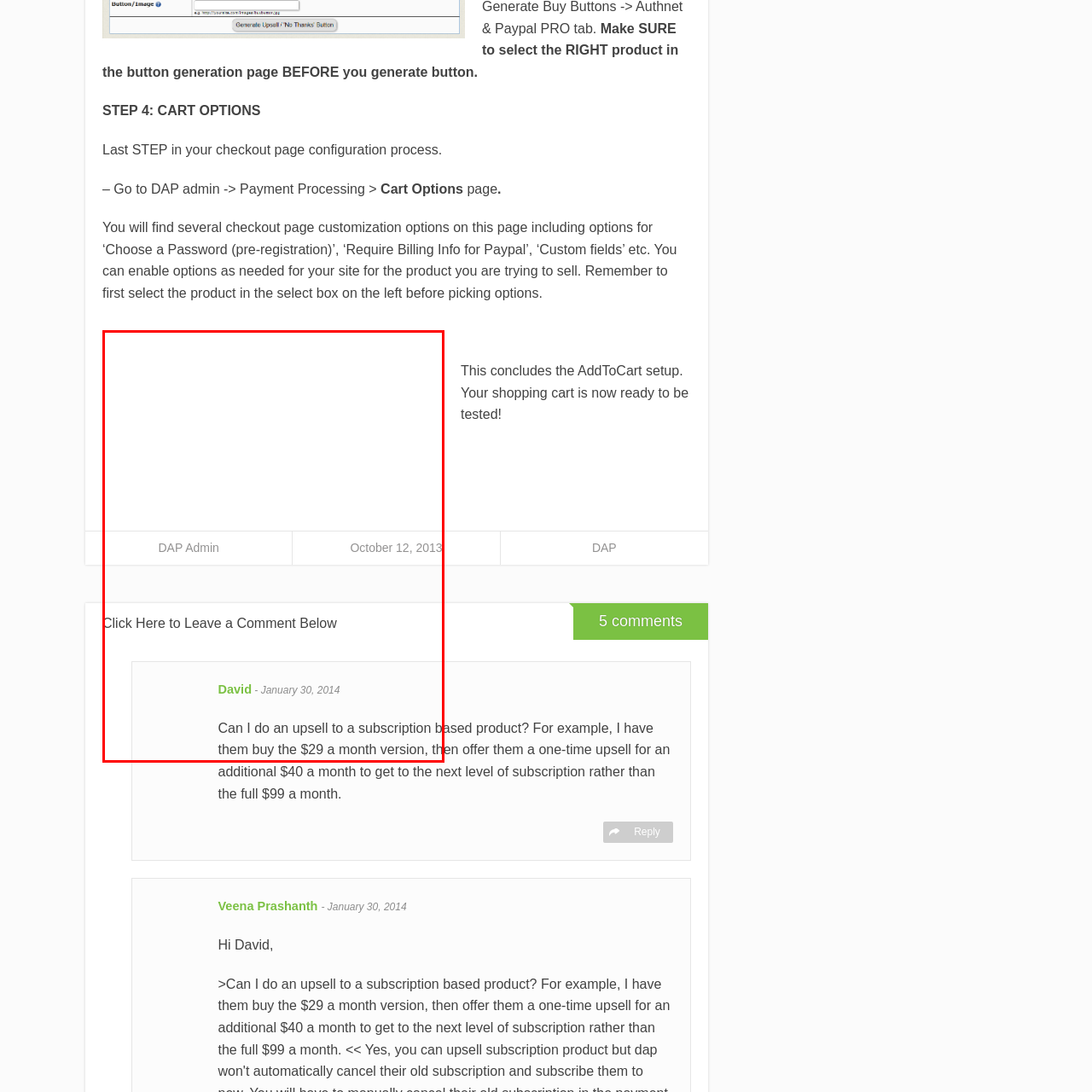Describe in detail the visual content enclosed by the red bounding box.

The image titled "Cart Options" showcases a dedicated section on a webpage focused on configuring cart options for a checkout page. This segment highlights several customization features available to users, enabling them to tailor their e-commerce experience more effectively. The accompanying text emphasizes the importance of selecting the appropriate product before proceeding with these configurations, reminding users of essential options like pre-registration, billing requirements for PayPal, and the ability to add custom fields as needed for their offerings. This user-friendly interface is designed to assist sellers in optimizing their checkout process, ensuring a smooth transaction experience for customers. Below the image, visitors have the opportunity to leave comments and engage in discussions, as evidenced by a comment from a user named David, who inquires about upselling strategies for subscription-based products.